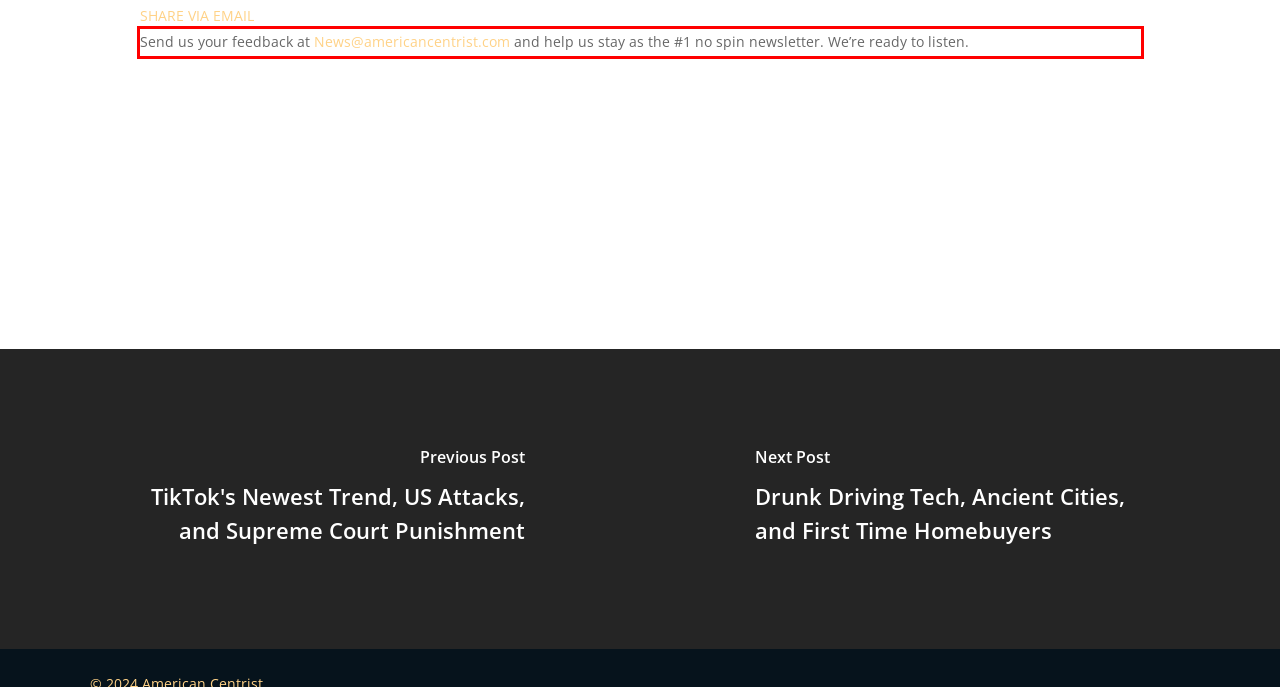There is a screenshot of a webpage with a red bounding box around a UI element. Please use OCR to extract the text within the red bounding box.

Send us your feedback at News@americancentrist.com and help us stay as the #1 no spin newsletter. We’re ready to listen.